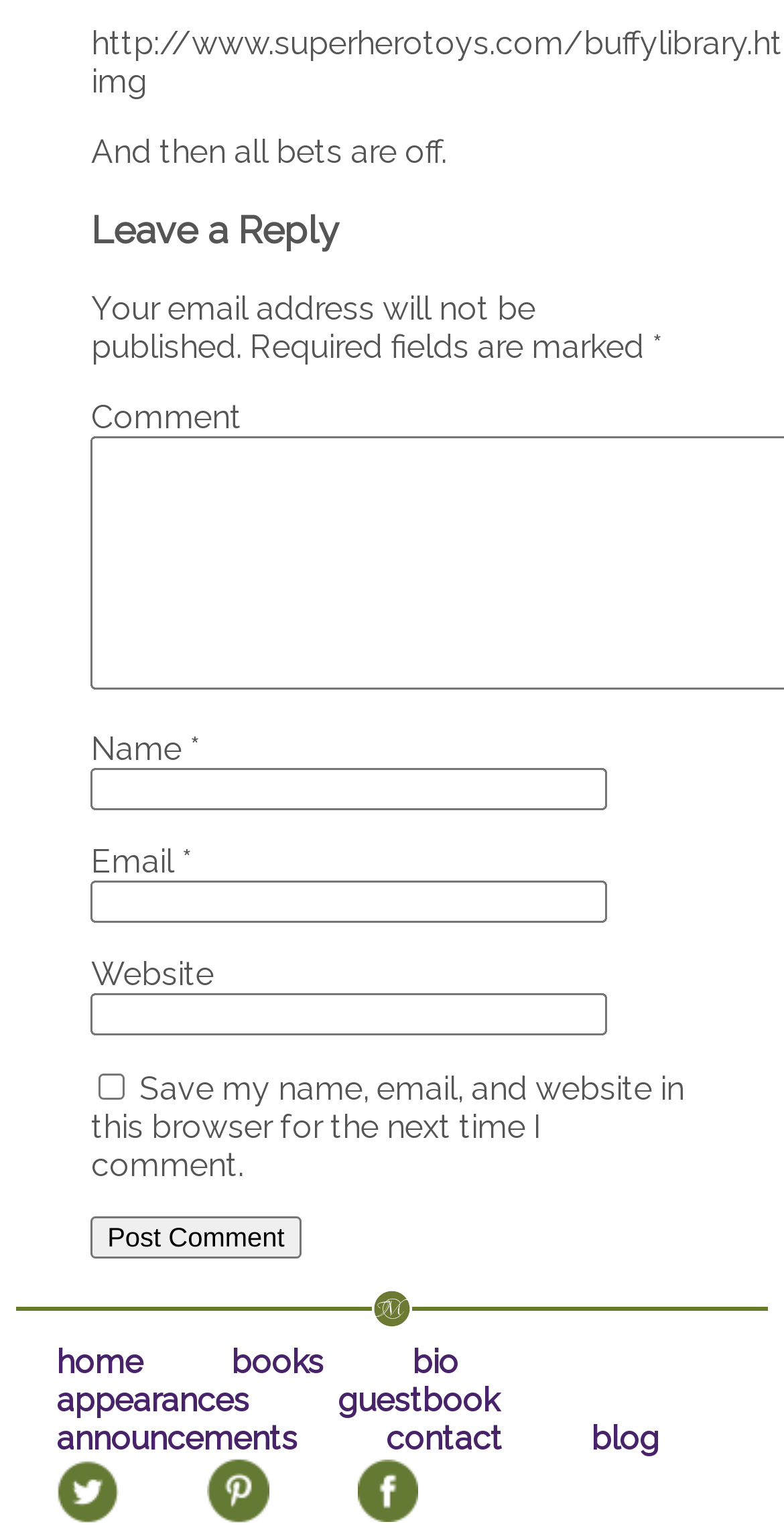Provide a one-word or brief phrase answer to the question:
What is the purpose of the checkbox?

Save comment info